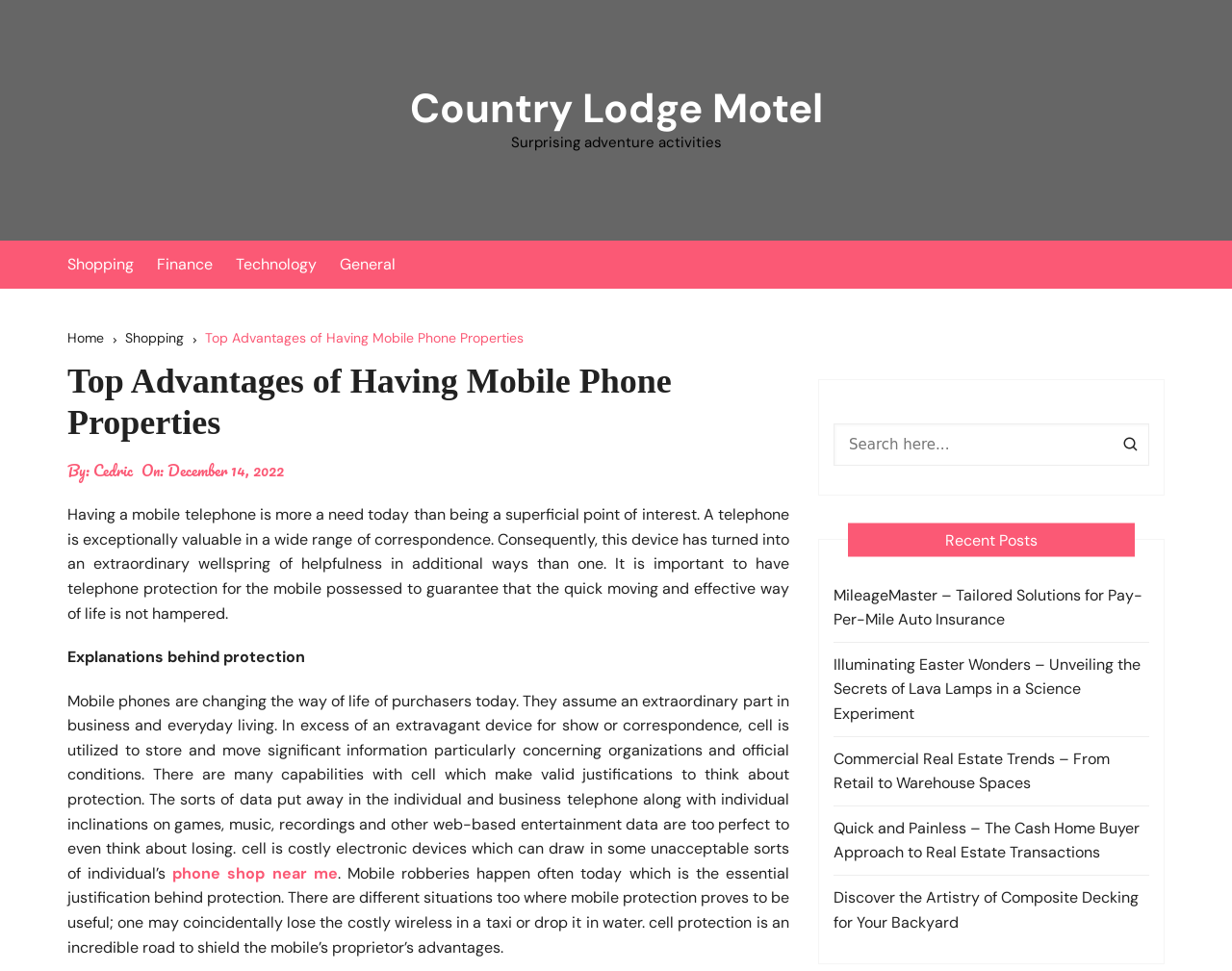Determine the bounding box for the UI element that matches this description: "Home".

[0.055, 0.337, 0.102, 0.362]